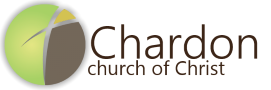What does the abstract cross element inside the circle represent?
Make sure to answer the question with a detailed and comprehensive explanation.

The abstract cross element inside the circle represents faith and the church's Christian foundation, which is a crucial aspect of the church's identity and values.